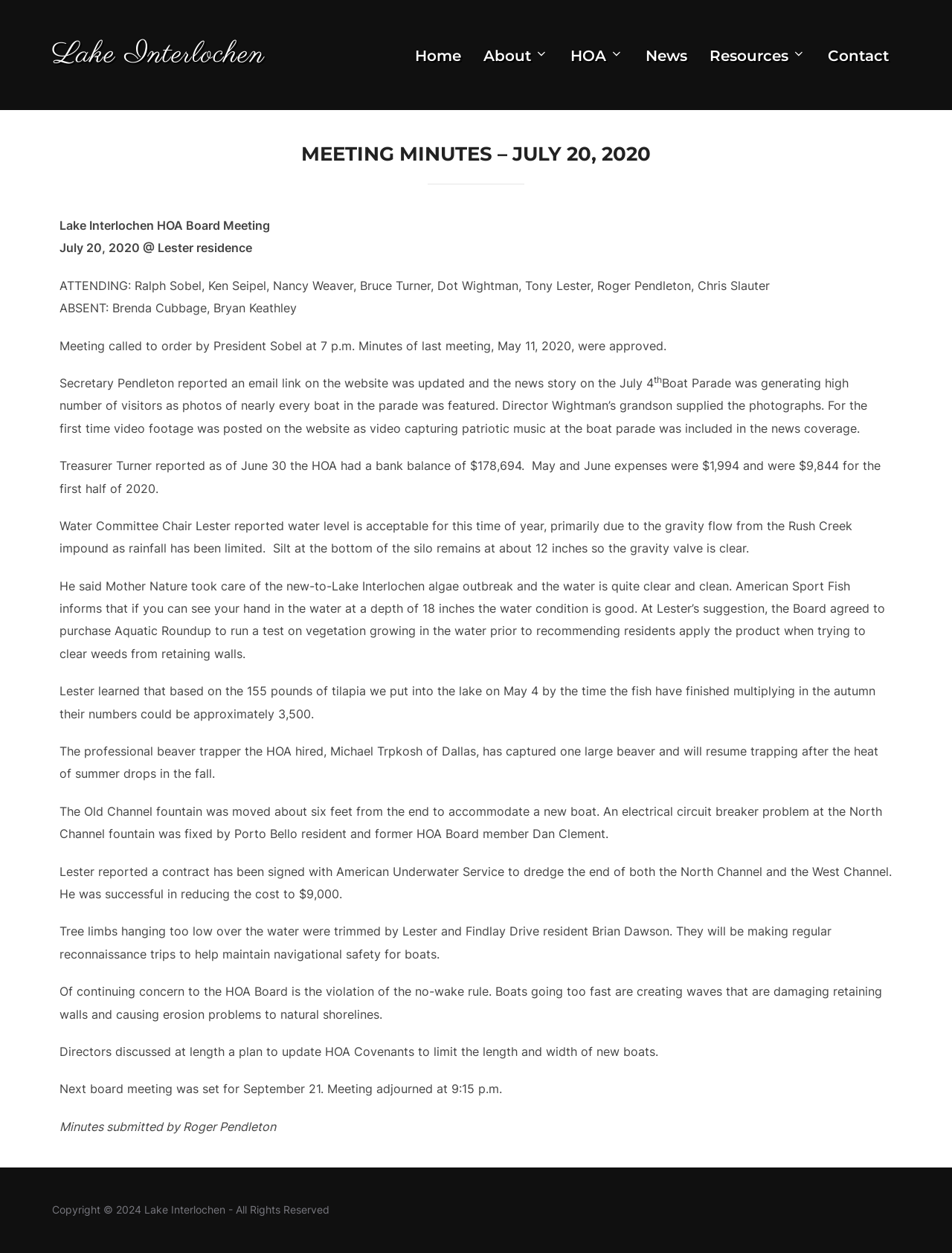Using the provided element description: "Lake Interlochen", identify the bounding box coordinates. The coordinates should be four floats between 0 and 1 in the order [left, top, right, bottom].

[0.055, 0.023, 0.278, 0.065]